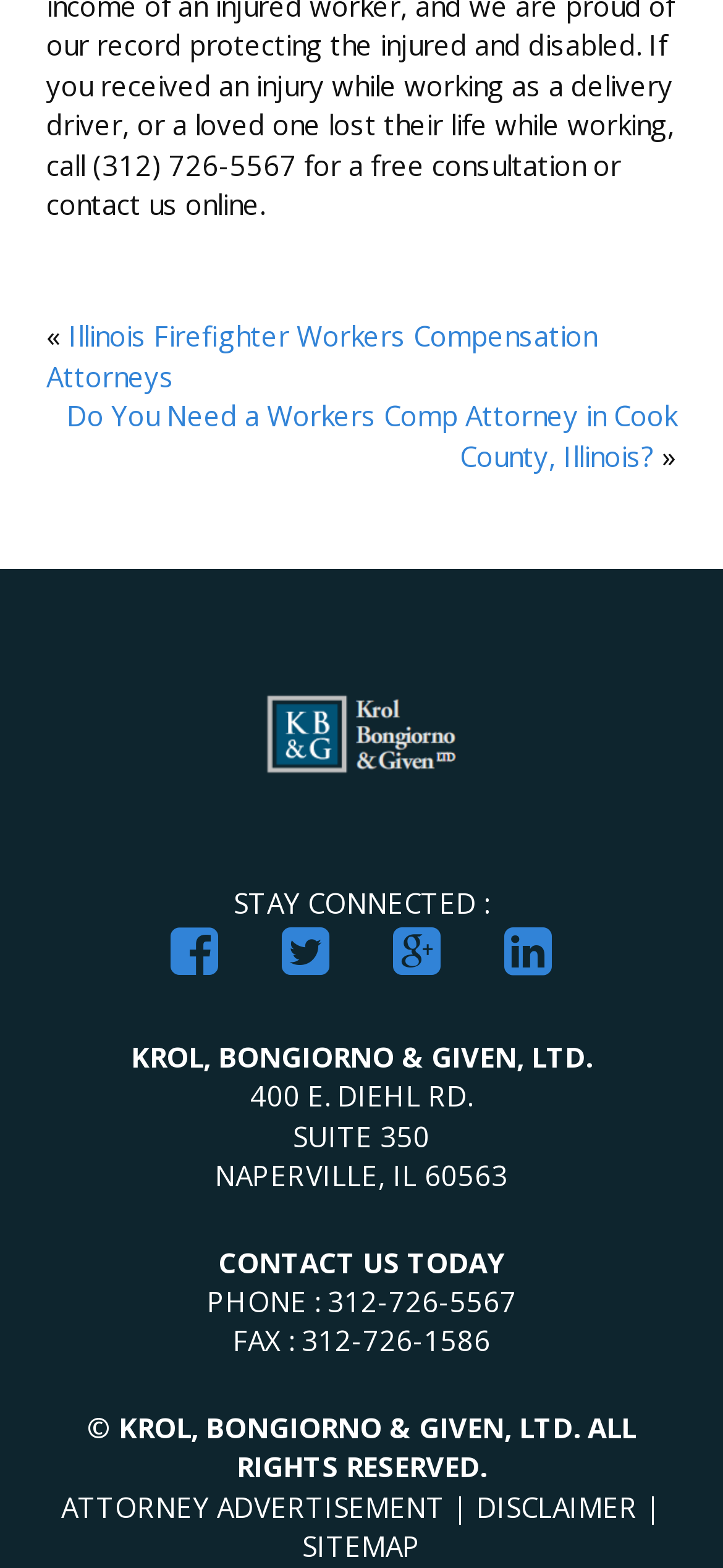What is the link text at the bottom right corner of the webpage?
Based on the screenshot, provide a one-word or short-phrase response.

SITEMAP